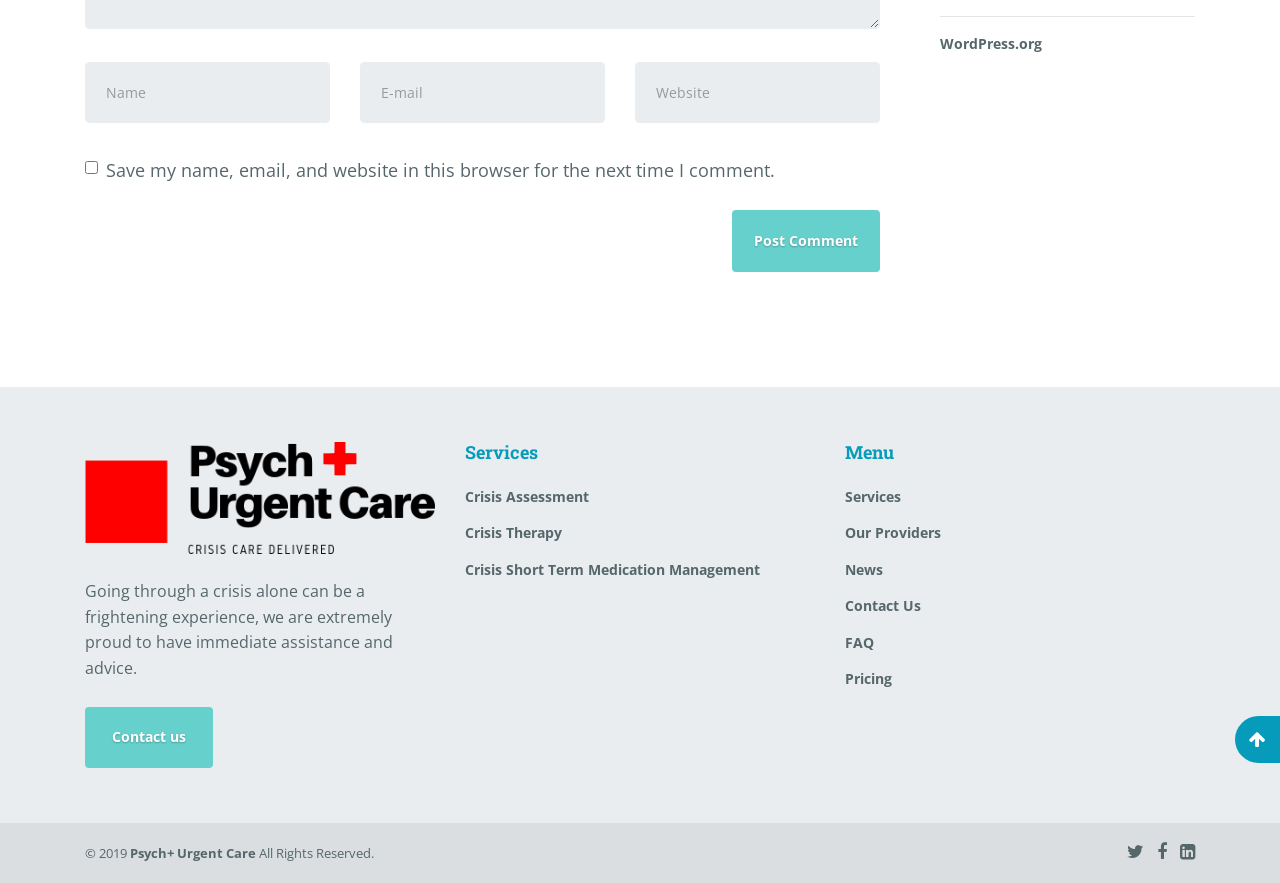Look at the image and write a detailed answer to the question: 
What is the purpose of the checkbox?

The checkbox is located below the comment form and is labeled 'Save my name, email, and website in this browser for the next time I comment.' This suggests that its purpose is to save the user's comment information for future use.